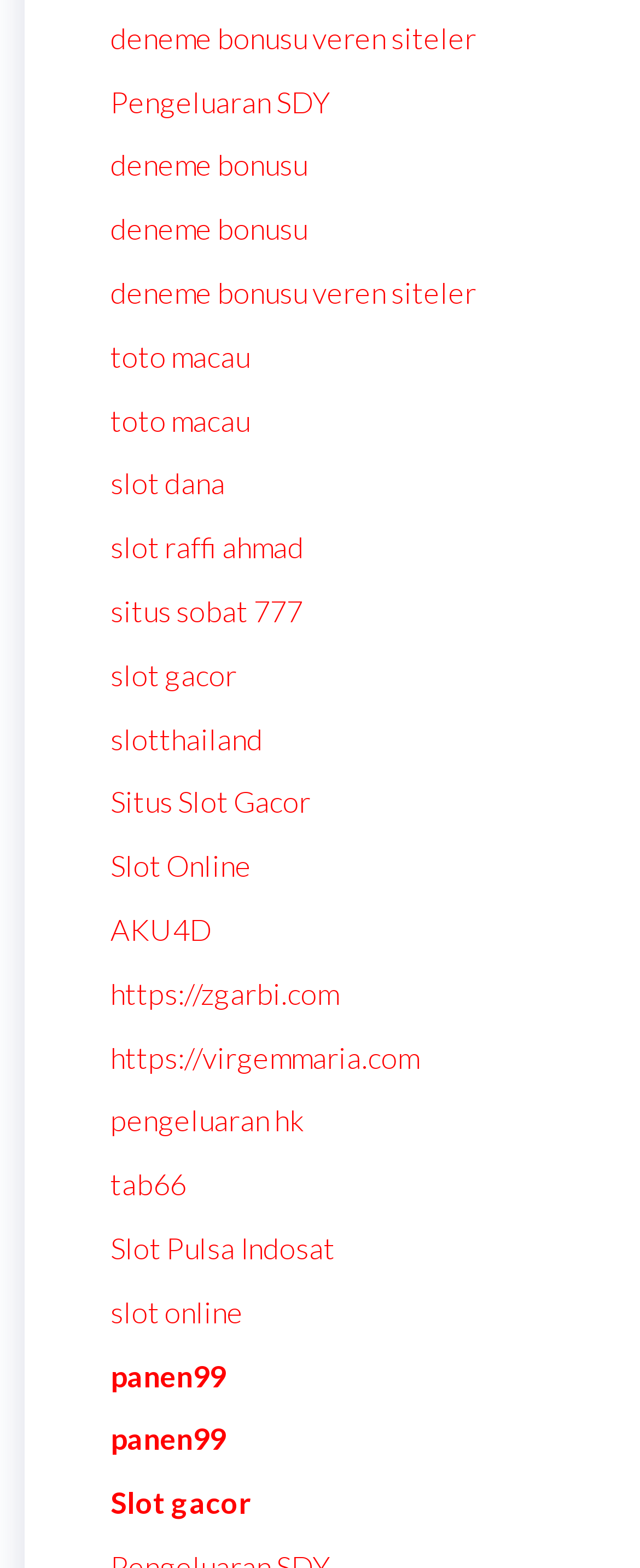Use a single word or phrase to answer the following:
What is the first link on the webpage?

deneme bonusu veren siteler